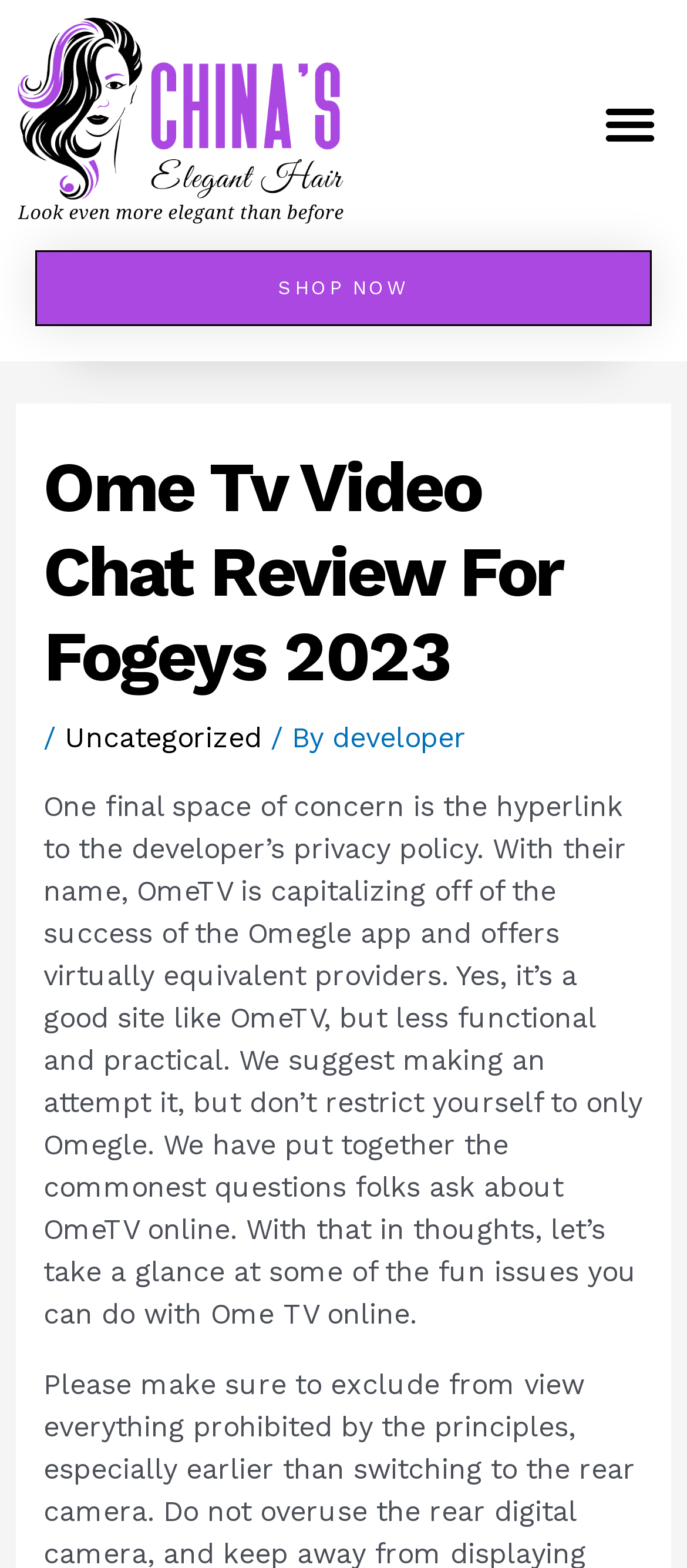Using the element description Menu, predict the bounding box coordinates for the UI element. Provide the coordinates in (top-left x, top-left y, bottom-right x, bottom-right y) format with values ranging from 0 to 1.

[0.859, 0.054, 0.974, 0.105]